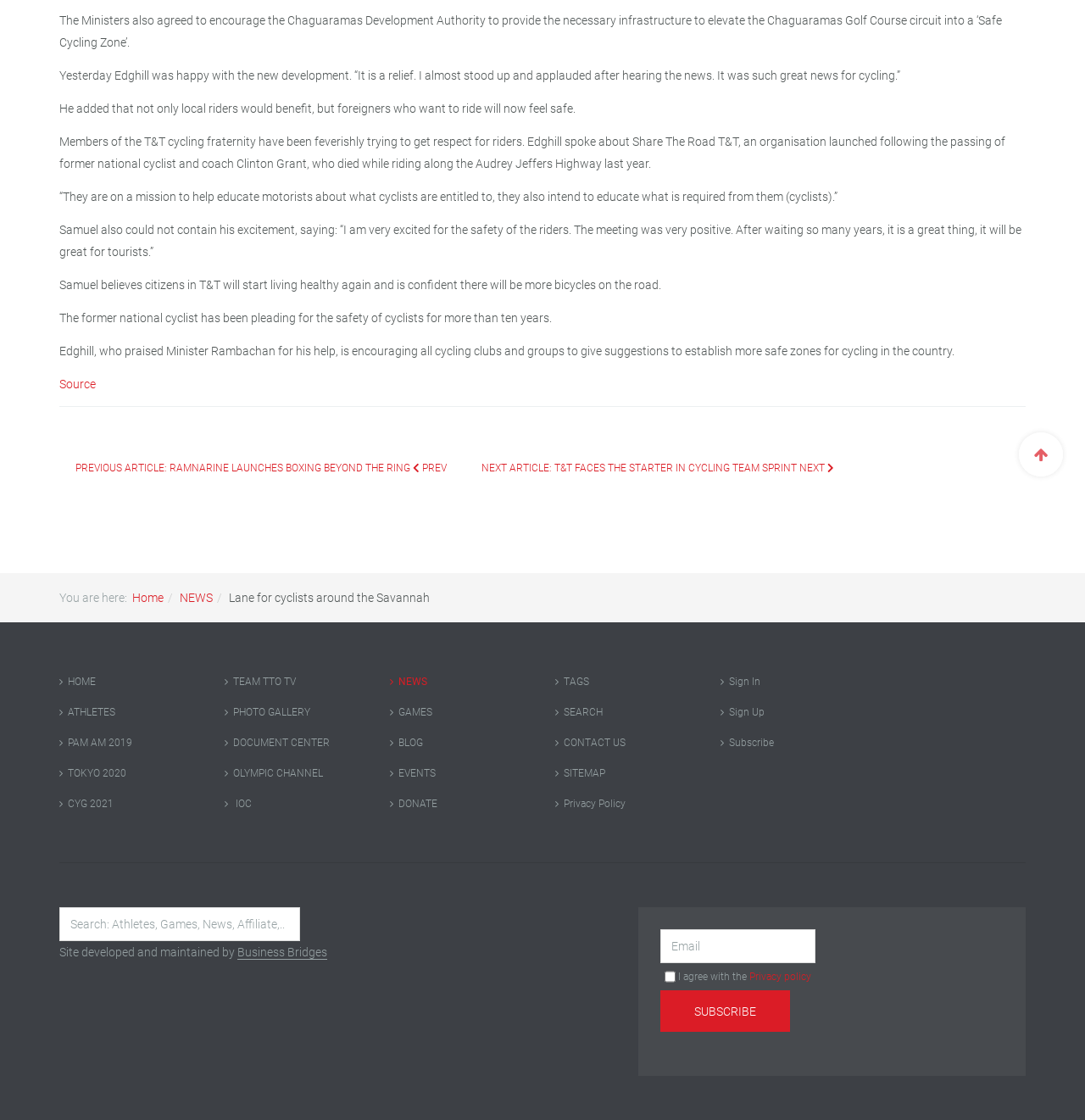Given the description of a UI element: "Sign In", identify the bounding box coordinates of the matching element in the webpage screenshot.

[0.664, 0.595, 0.793, 0.622]